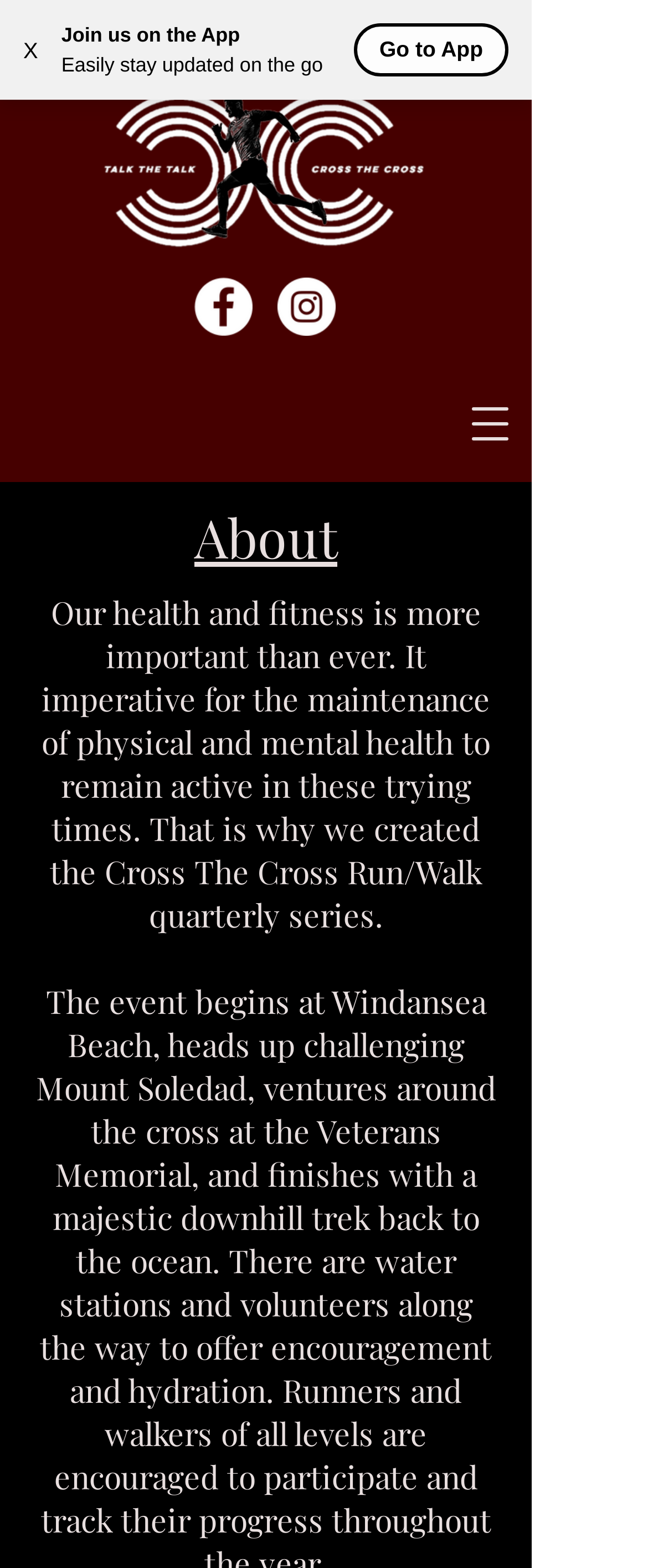Is there a call-to-action to download an app?
Examine the image and provide an in-depth answer to the question.

The webpage has a section that says 'Join us on the App' and 'Easily stay updated on the go', followed by a 'Go to App' button, which implies that there is a call-to-action to download an app.